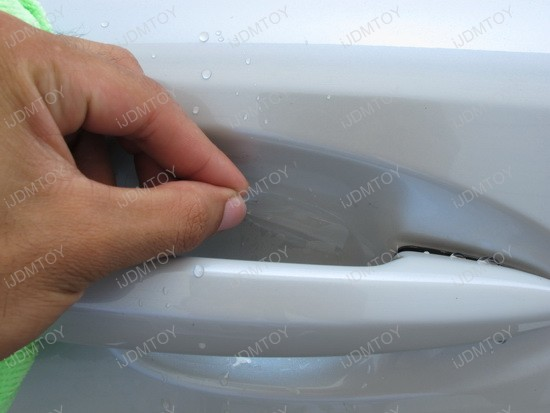Provide a short, one-word or phrase answer to the question below:
What is the purpose of the towel in the background?

for cleaning or preparing surface